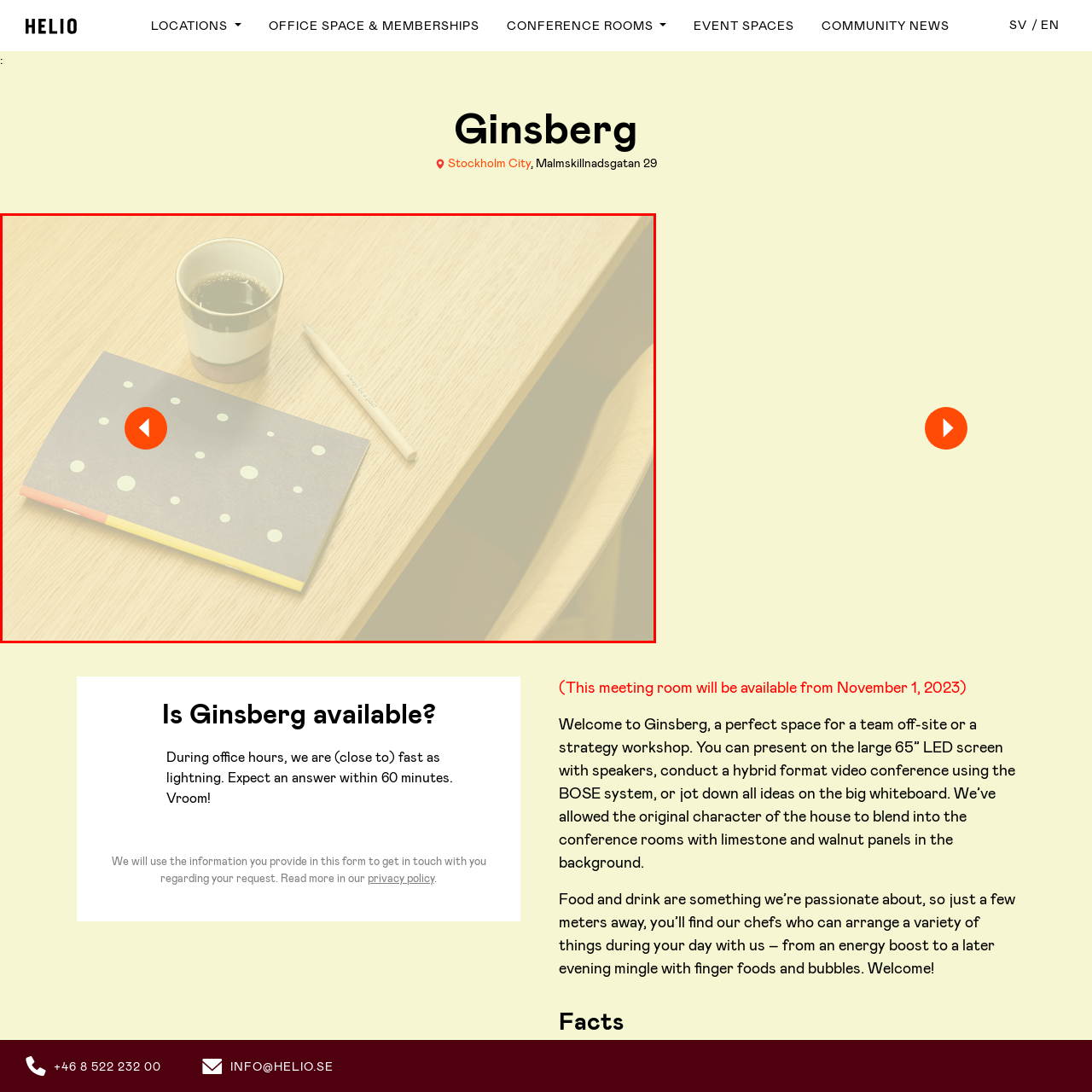Refer to the image area inside the black border, What is in the striped coffee cup? 
Respond concisely with a single word or phrase.

freshly brewed coffee